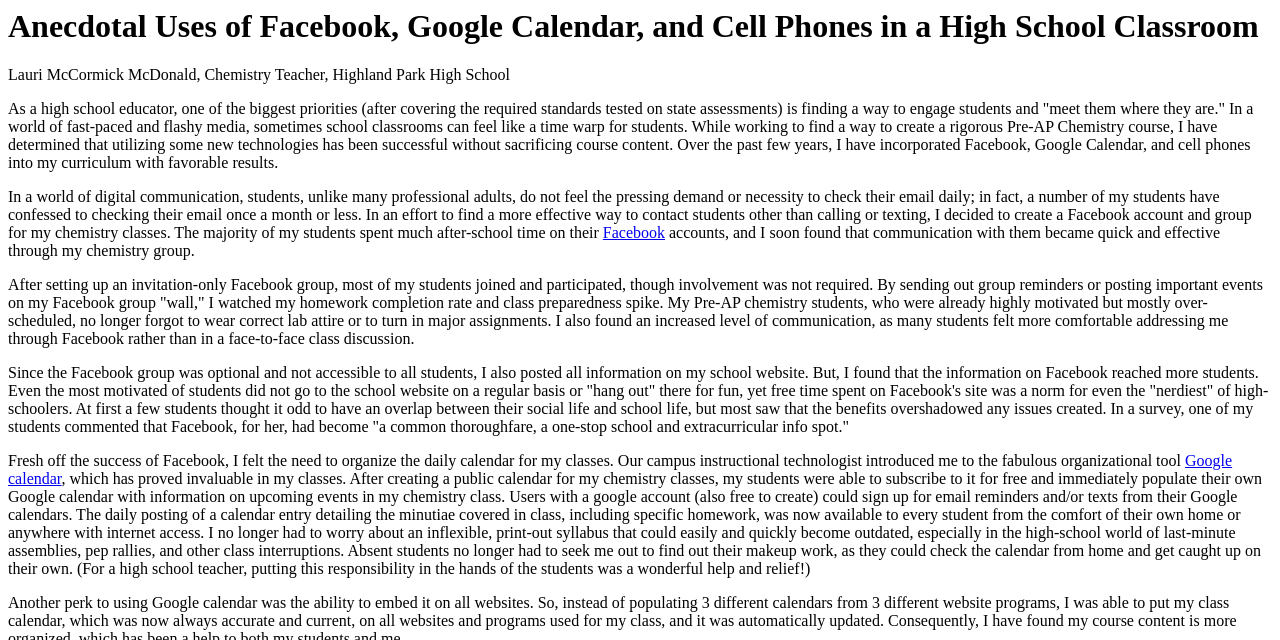Based on the element description Google calendar, identify the bounding box coordinates for the UI element. The coordinates should be in the format (top-left x, top-left y, bottom-right x, bottom-right y) and within the 0 to 1 range.

[0.006, 0.707, 0.963, 0.762]